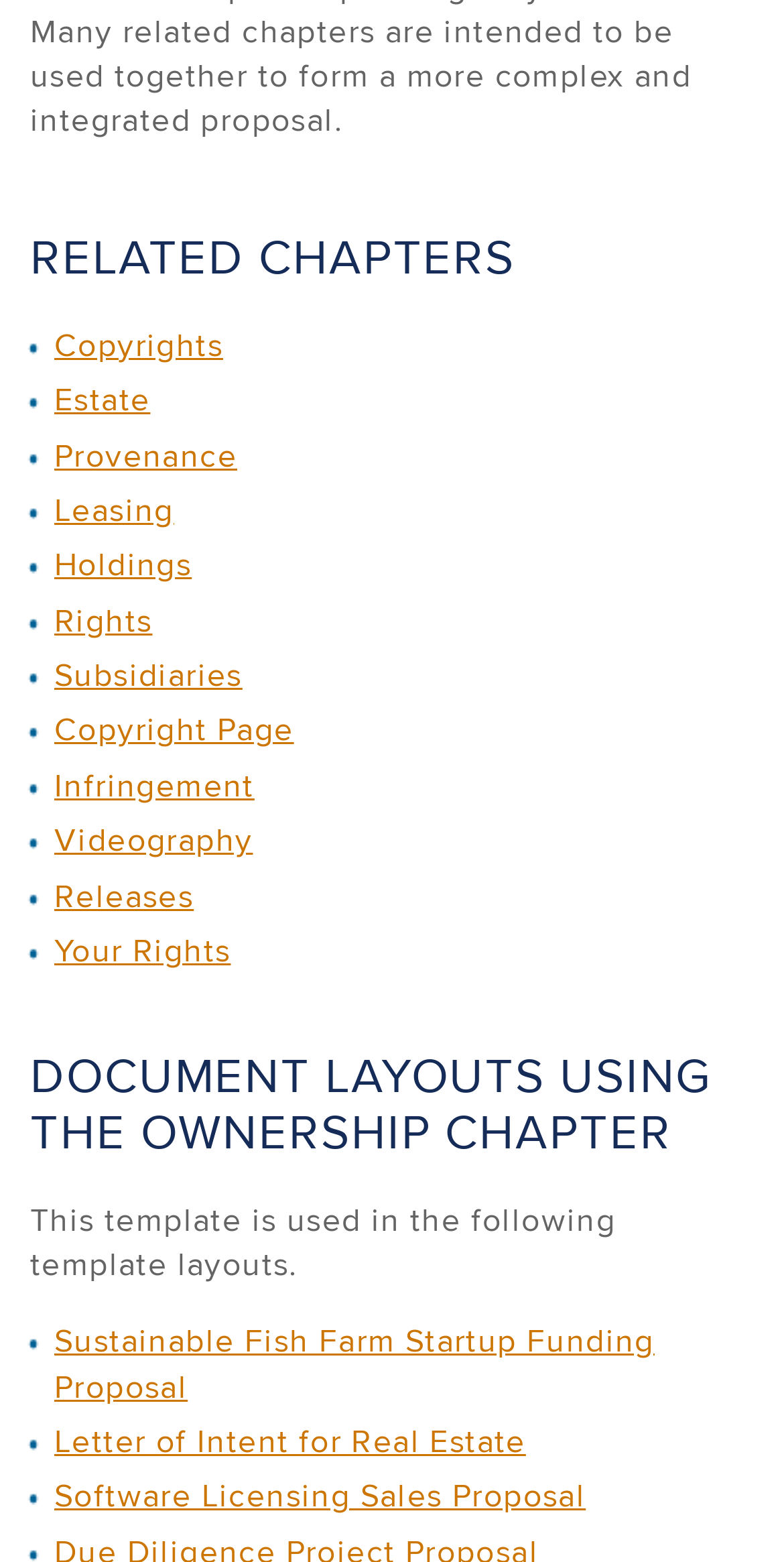Can you determine the bounding box coordinates of the area that needs to be clicked to fulfill the following instruction: "Go to the 'Rights' page"?

[0.069, 0.382, 0.194, 0.412]